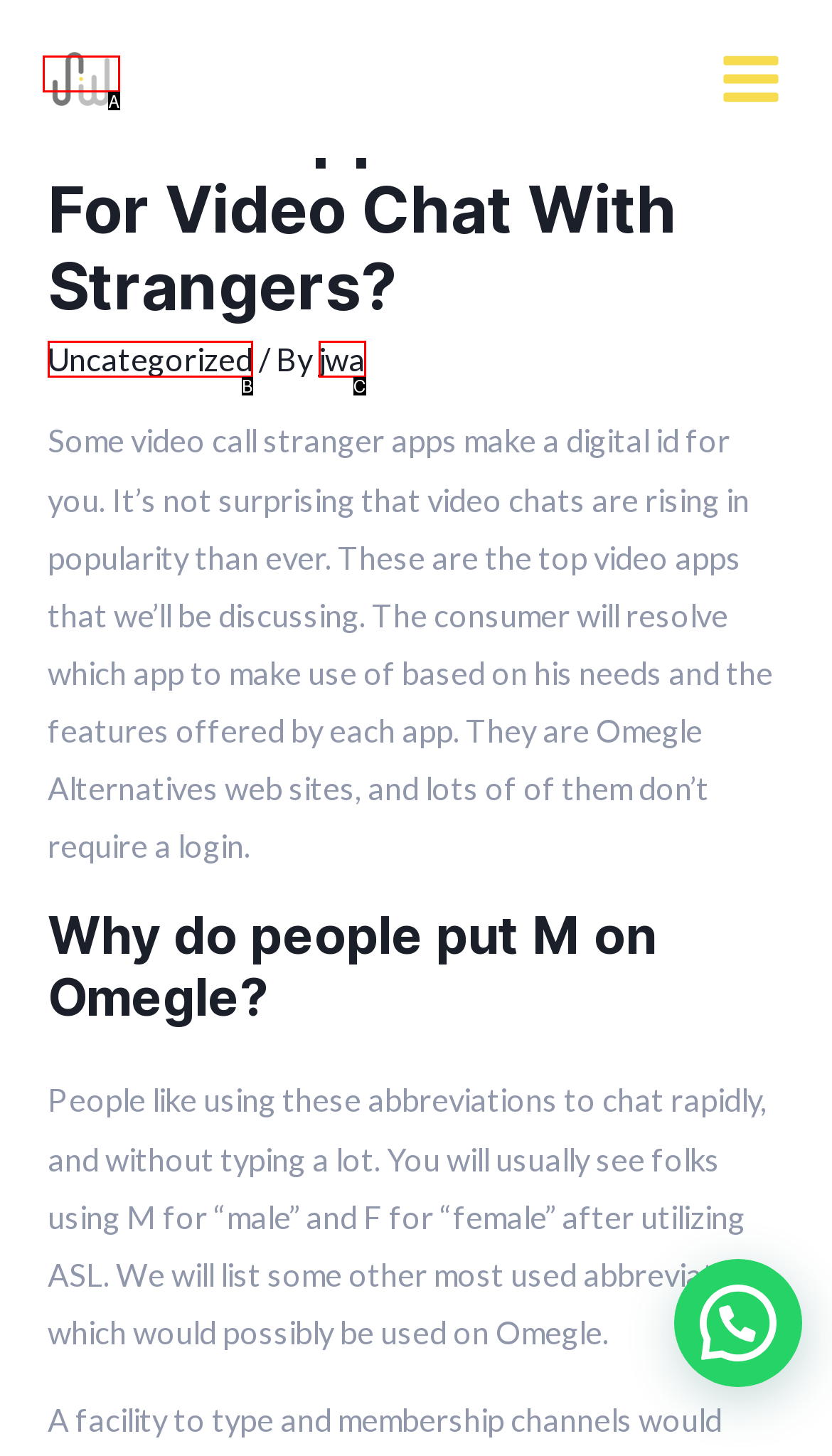Select the option that matches the description: alt="JW Digital Advertising Agency". Answer with the letter of the correct option directly.

A